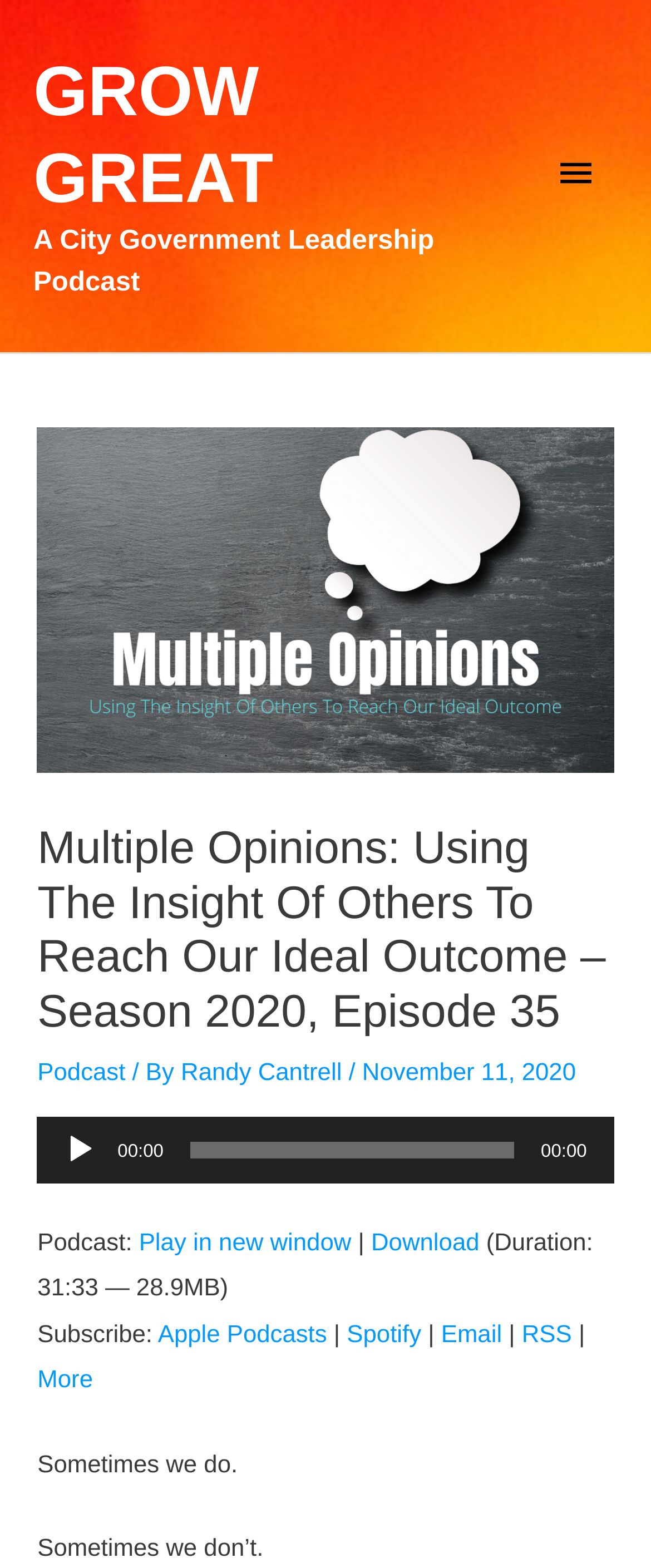Predict the bounding box for the UI component with the following description: "Spotify".

[0.533, 0.843, 0.647, 0.861]